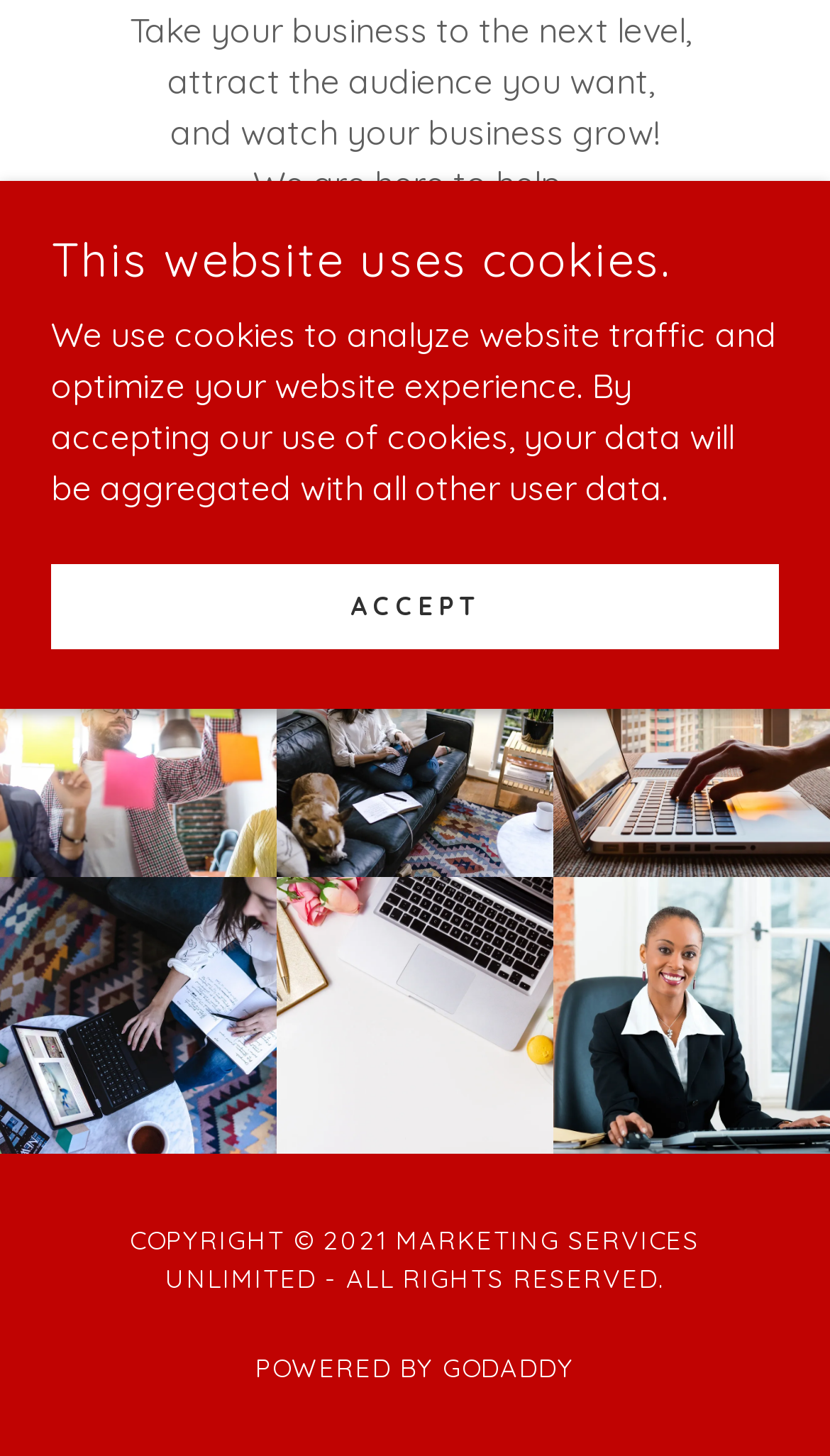For the element described, predict the bounding box coordinates as (top-left x, top-left y, bottom-right x, bottom-right y). All values should be between 0 and 1. Element description: GoDaddy

[0.533, 0.928, 0.692, 0.95]